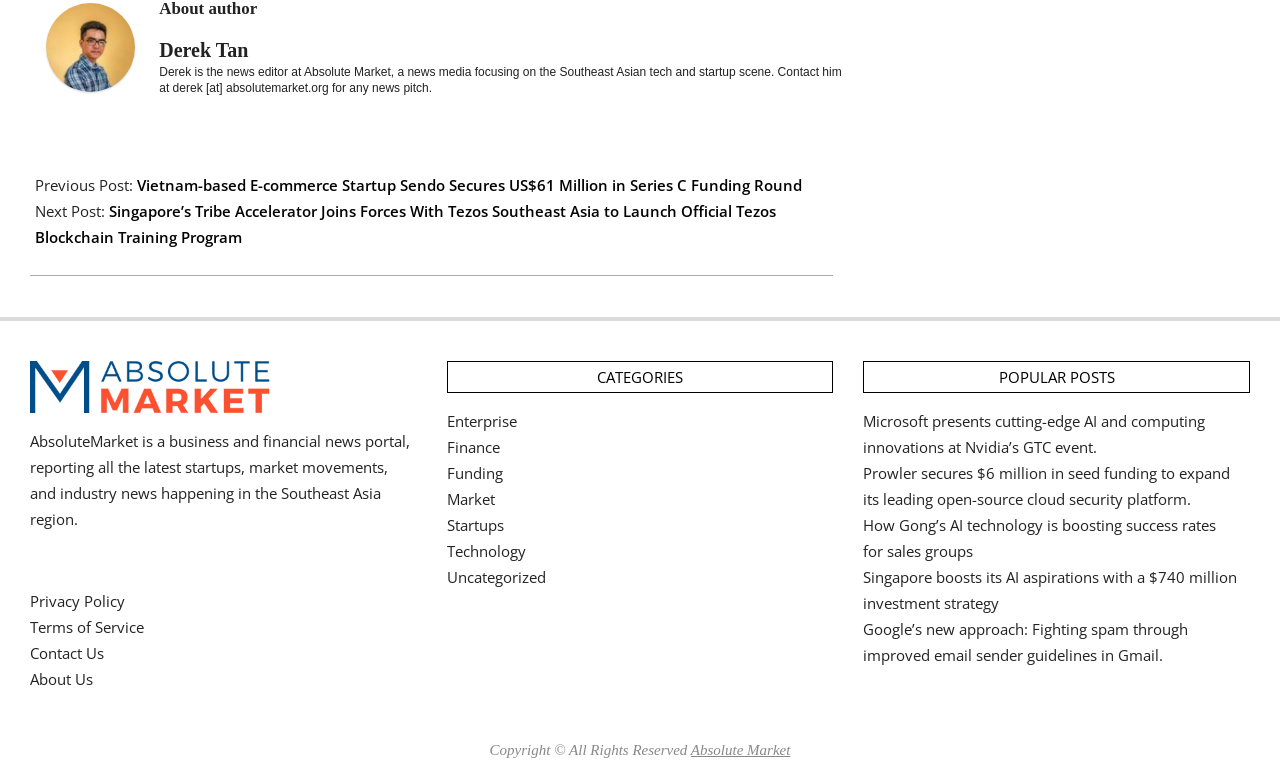Please specify the bounding box coordinates of the area that should be clicked to accomplish the following instruction: "Click the 'Learn More' button". The coordinates should consist of four float numbers between 0 and 1, i.e., [left, top, right, bottom].

None